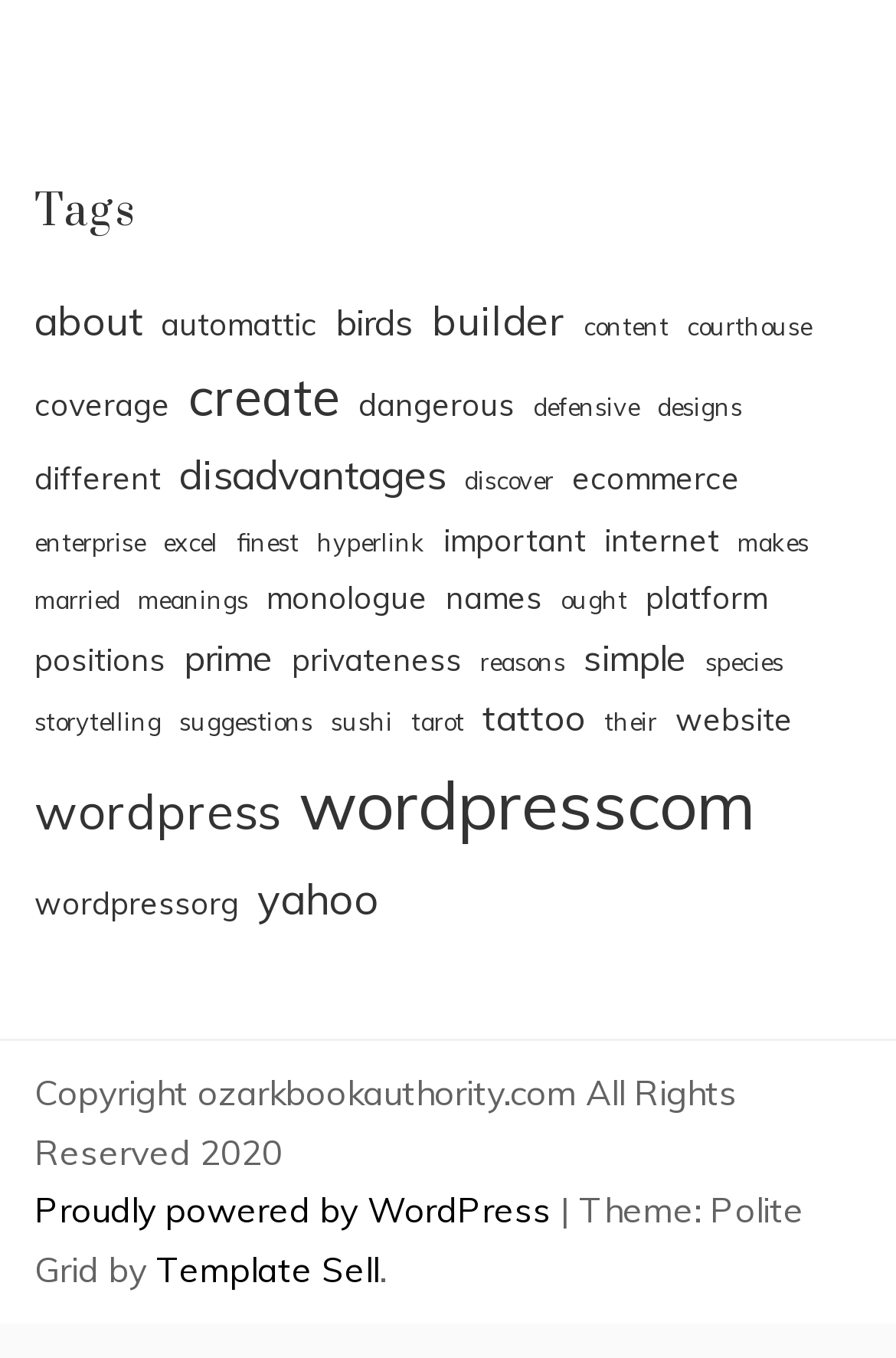Determine the bounding box coordinates of the element's region needed to click to follow the instruction: "Go to home page". Provide these coordinates as four float numbers between 0 and 1, formatted as [left, top, right, bottom].

None